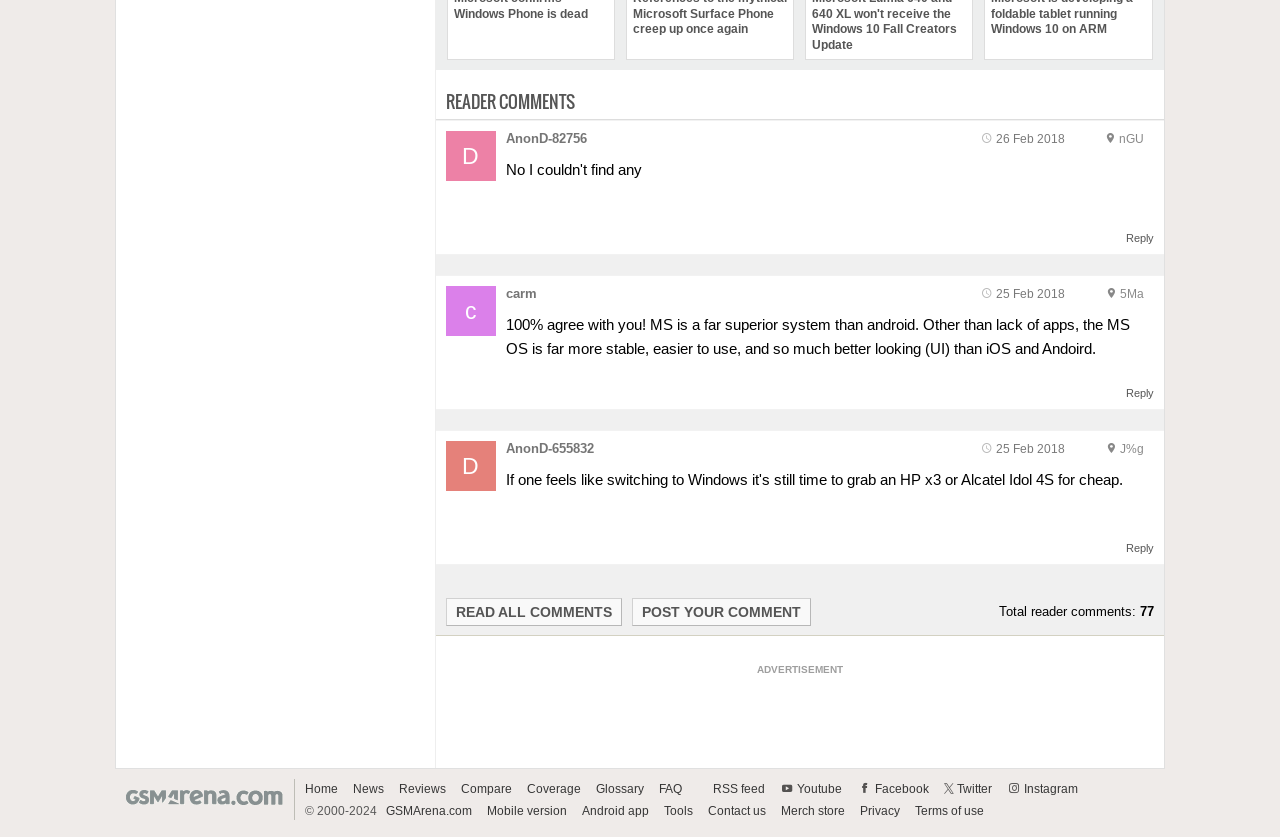Respond with a single word or phrase to the following question: What is the date of the first comment?

26 Feb 2018